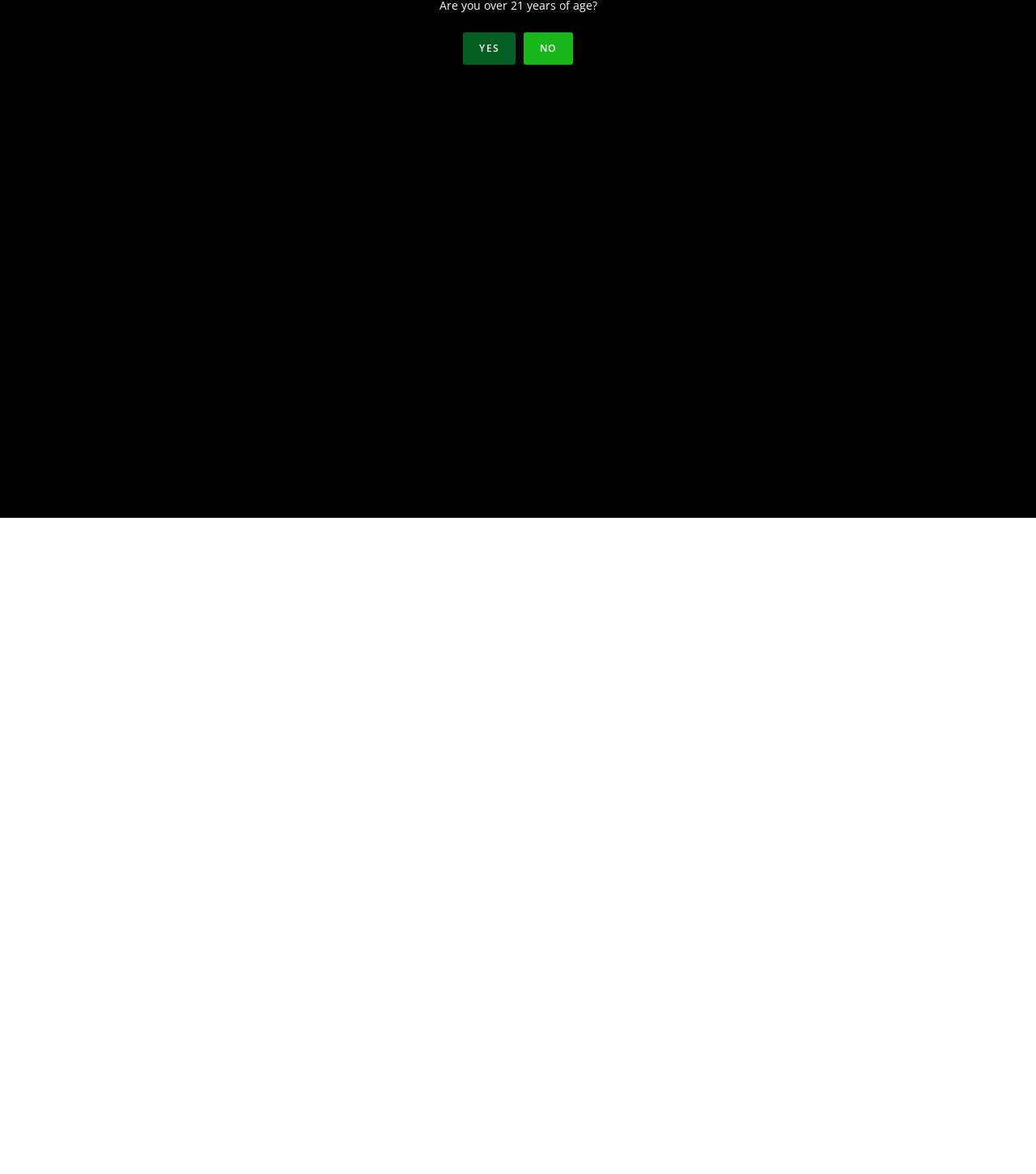Determine the bounding box for the described HTML element: "No". Ensure the coordinates are four float numbers between 0 and 1 in the format [left, top, right, bottom].

[0.506, 0.027, 0.553, 0.055]